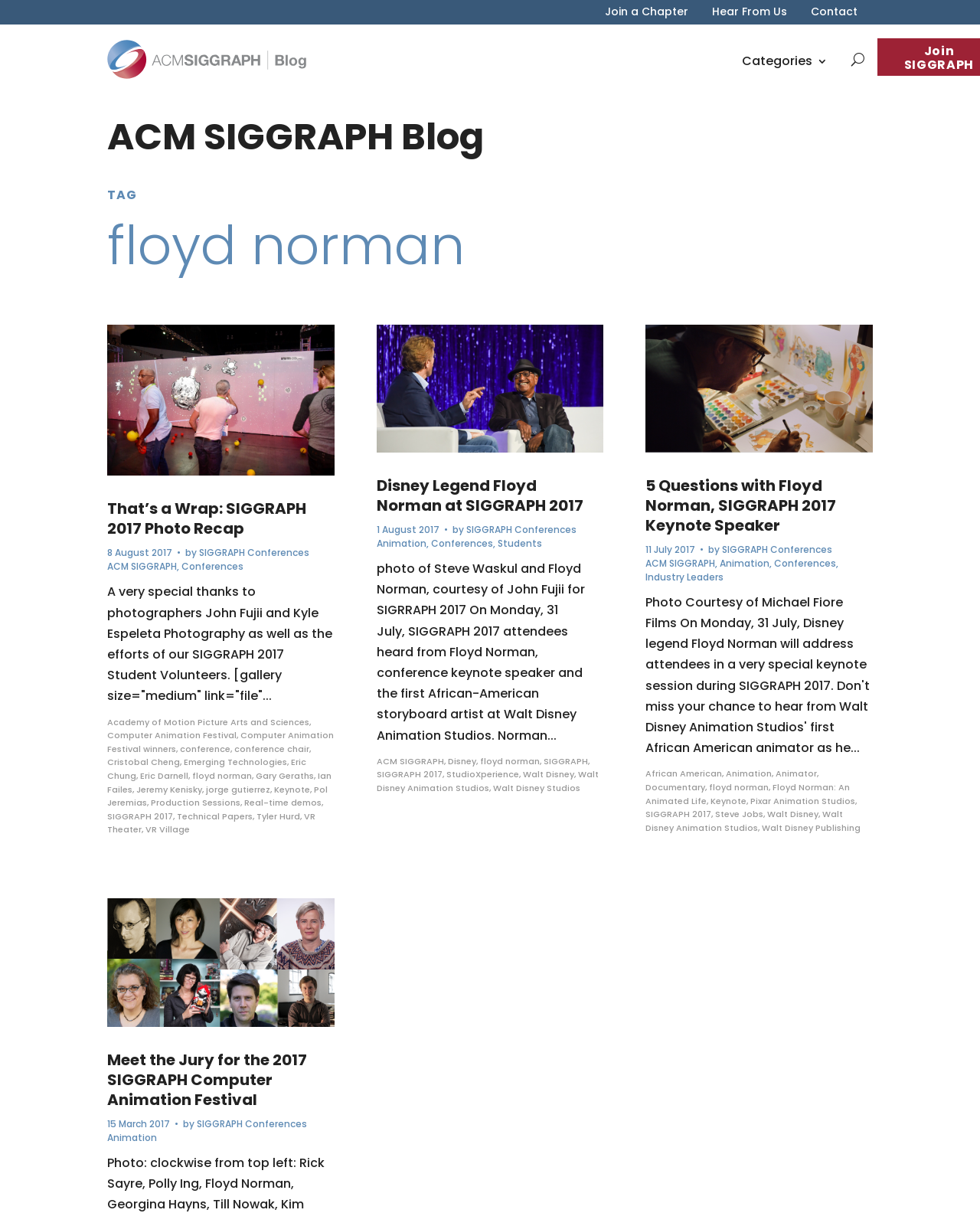Please identify the bounding box coordinates of the element that needs to be clicked to execute the following command: "View the image 'Meet the Jury for the 2017 SIGGRAPH Computer Animation Festival'". Provide the bounding box using four float numbers between 0 and 1, formatted as [left, top, right, bottom].

[0.109, 0.741, 0.341, 0.846]